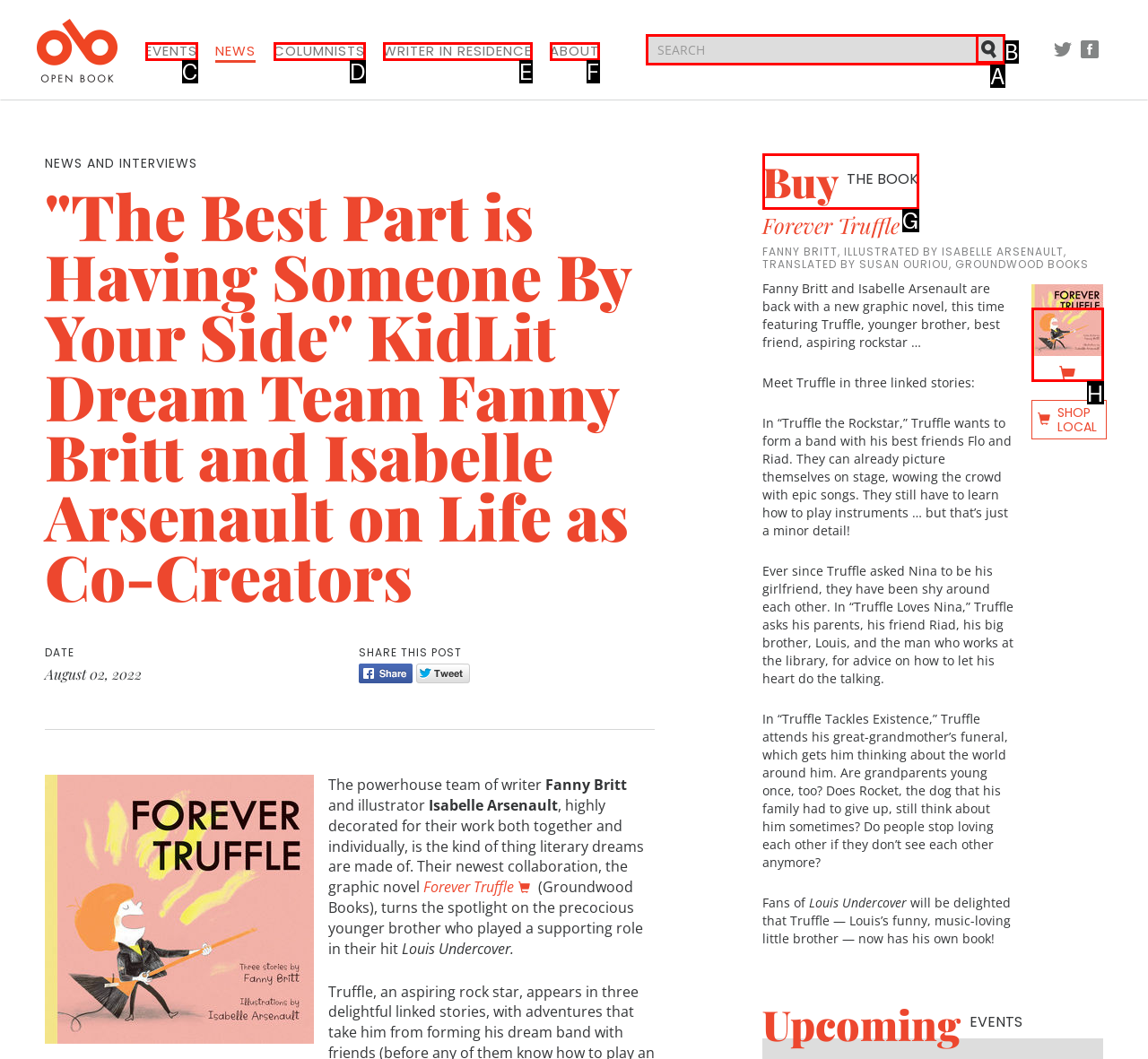Please provide the letter of the UI element that best fits the following description: Columnists
Respond with the letter from the given choices only.

D